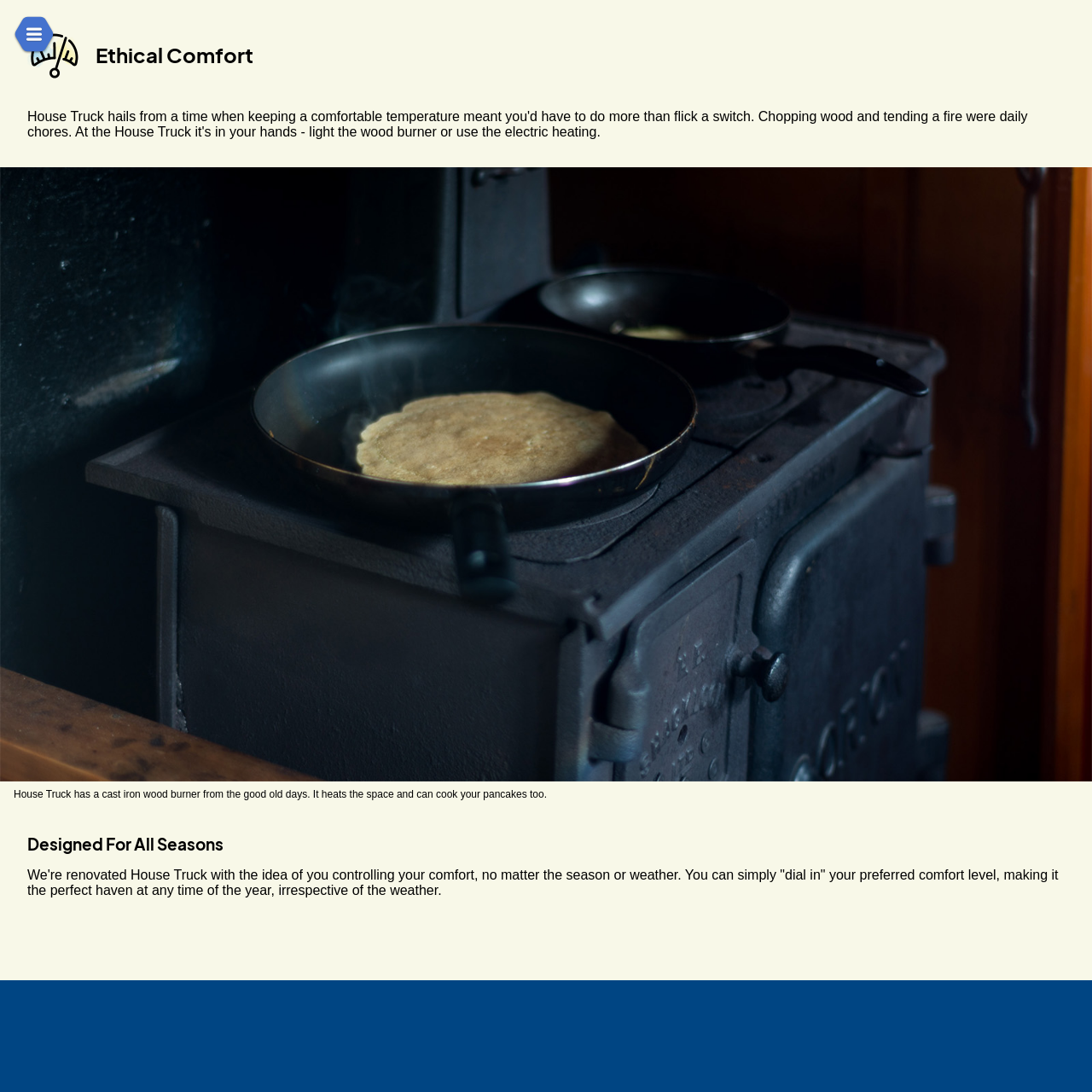What is the purpose of renovating House Truck?
Refer to the image and give a detailed response to the question.

As stated in the StaticText, House Truck was renovated with the idea of allowing users to control their comfort level, regardless of the season or weather, making it a perfect haven at any time of the year.